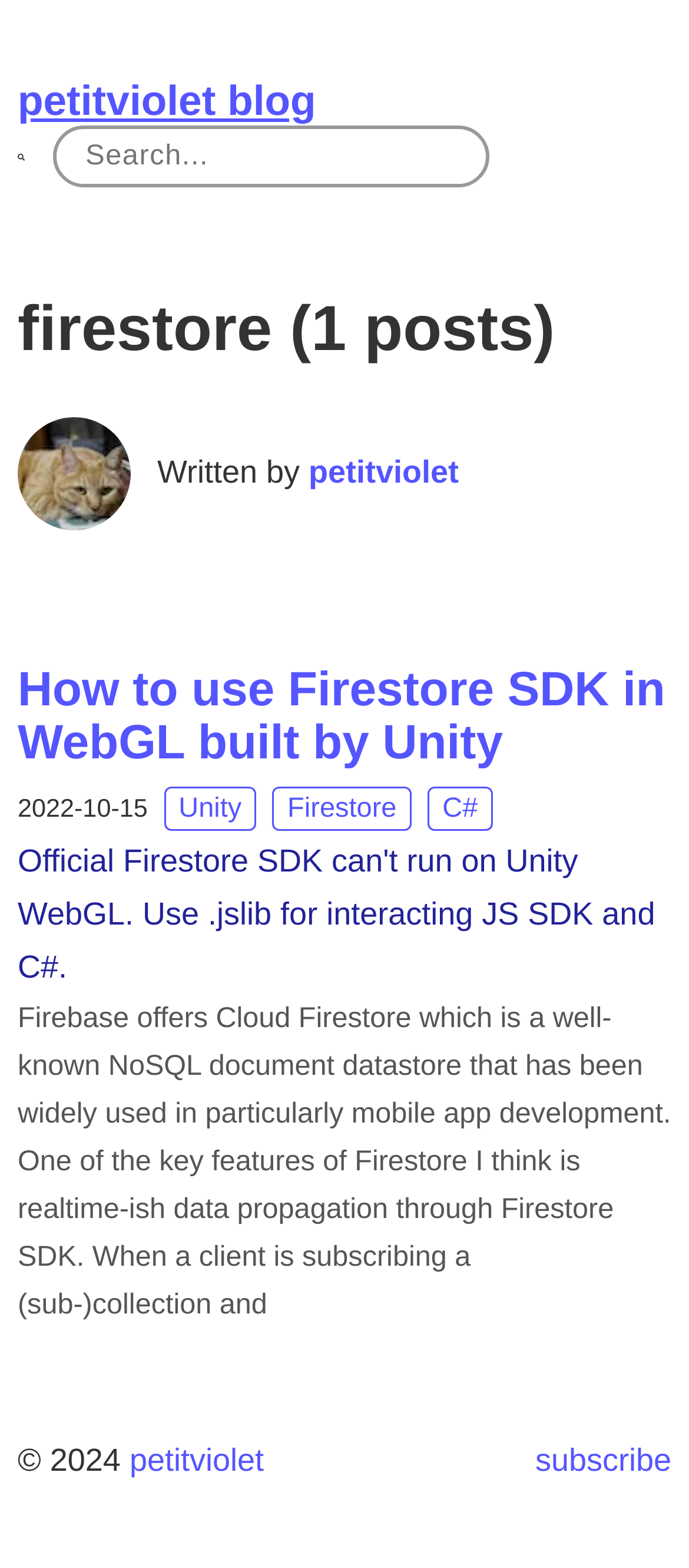Specify the bounding box coordinates of the area that needs to be clicked to achieve the following instruction: "read the article about Firestore SDK in WebGL built by Unity".

[0.026, 0.421, 0.966, 0.49]